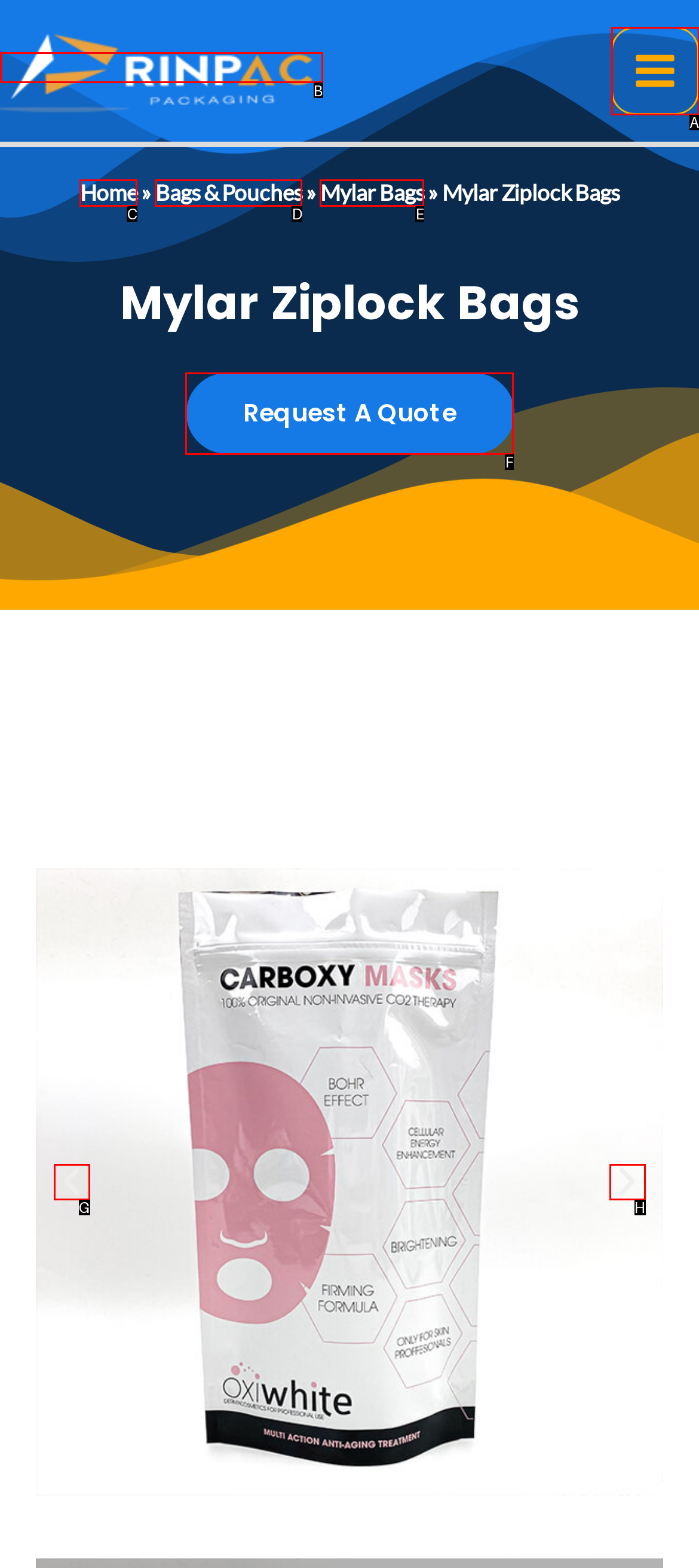Given the description: Bags & Pouches, identify the corresponding option. Answer with the letter of the appropriate option directly.

D